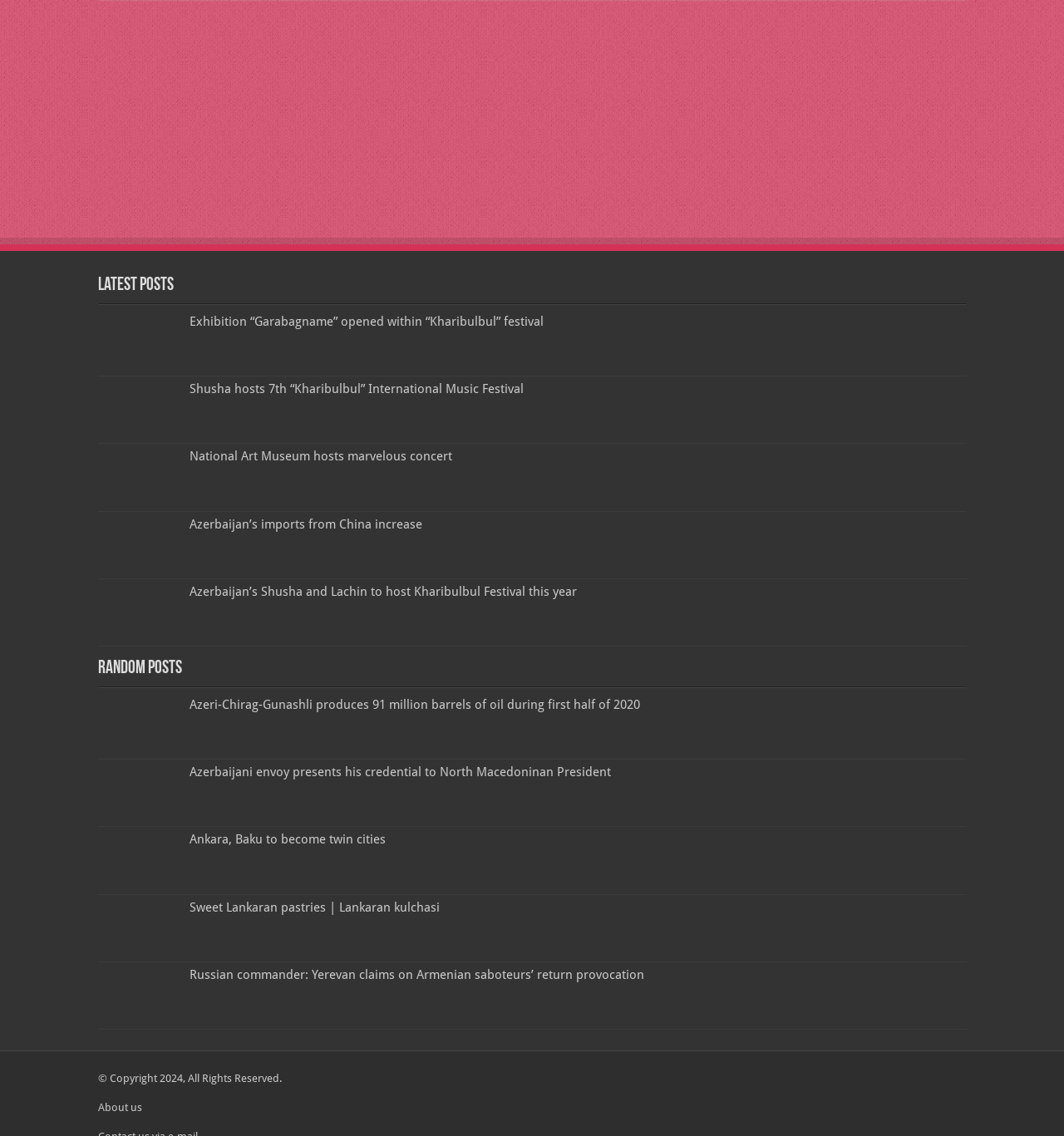Please give a short response to the question using one word or a phrase:
What is the name of the festival mentioned in the third post under 'Latest Posts'?

Kharibulbul